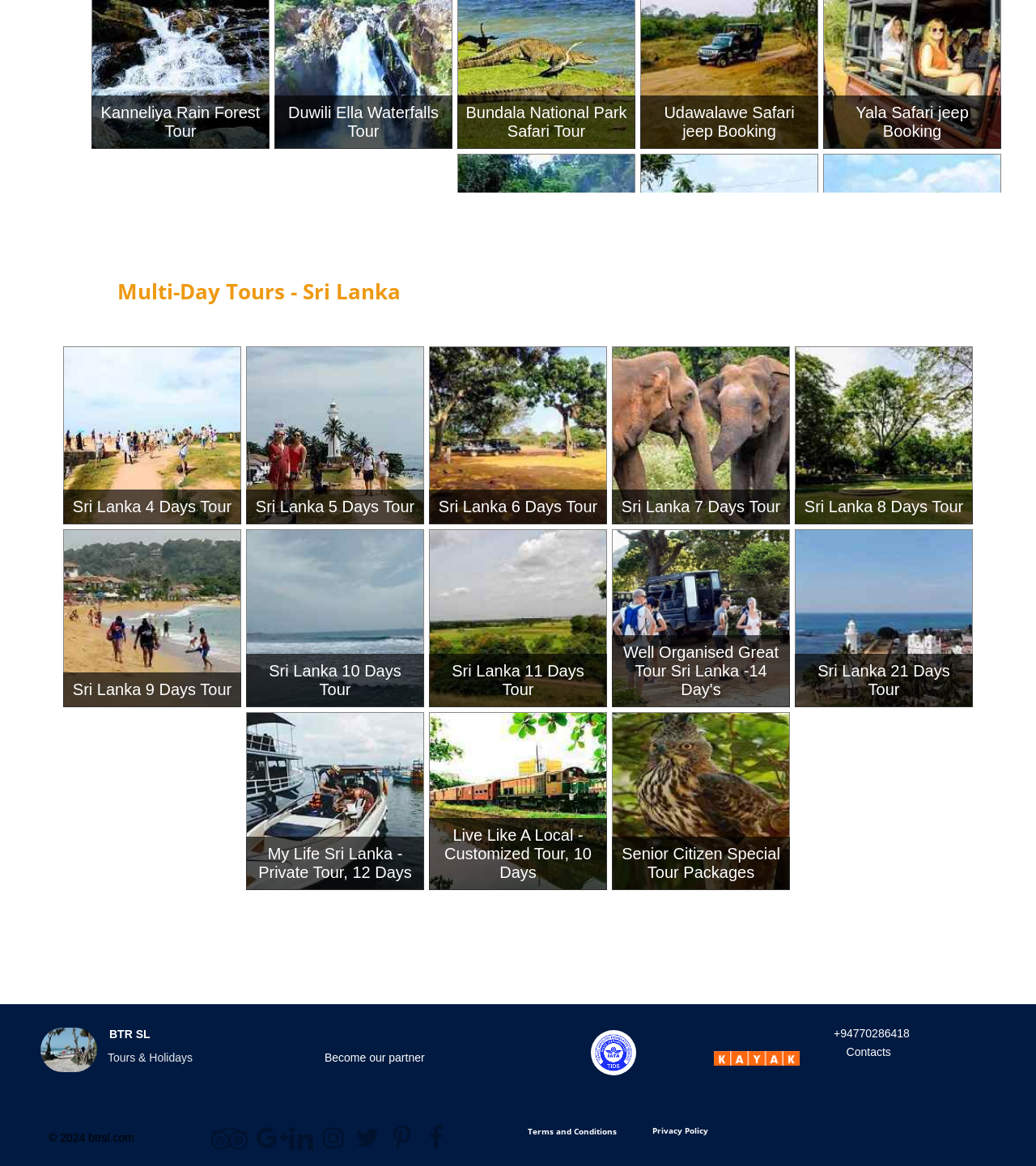How many tour packages are listed on the page?
Using the picture, provide a one-word or short phrase answer.

15